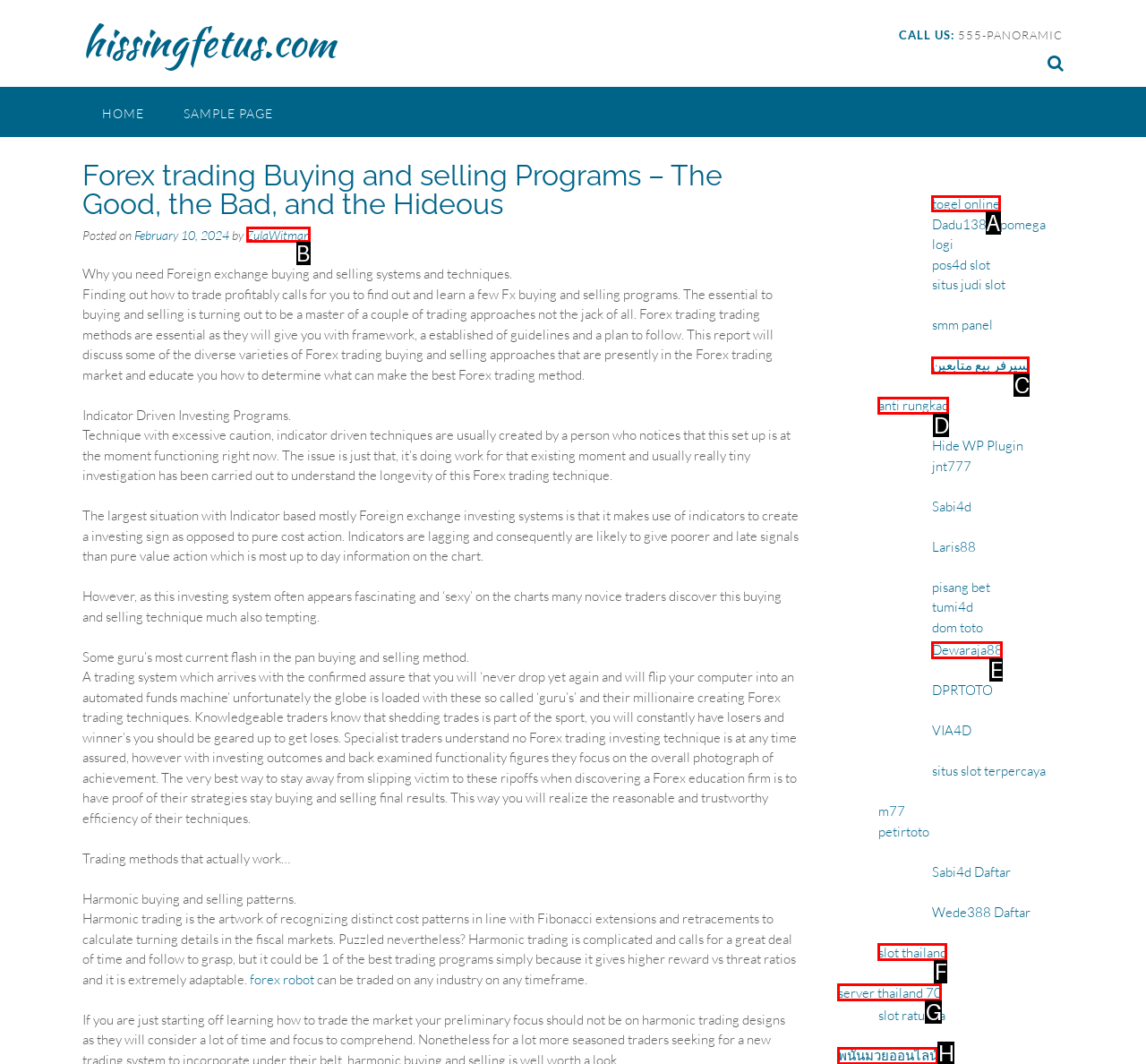Point out which UI element to click to complete this task: Click on 'togel online'
Answer with the letter corresponding to the right option from the available choices.

A